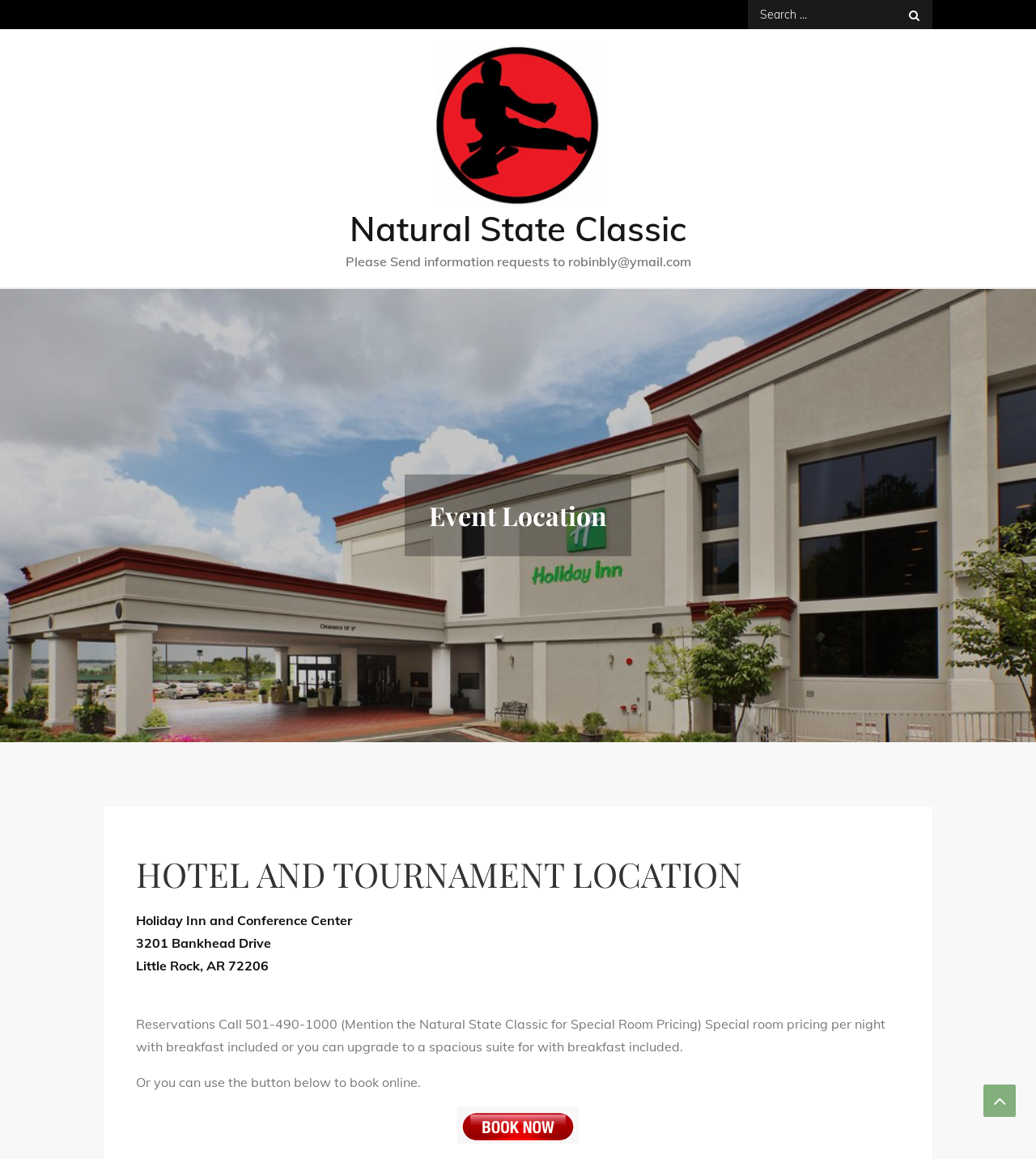From the webpage screenshot, predict the bounding box coordinates (top-left x, top-left y, bottom-right x, bottom-right y) for the UI element described here: Natural State Classic

[0.338, 0.179, 0.662, 0.216]